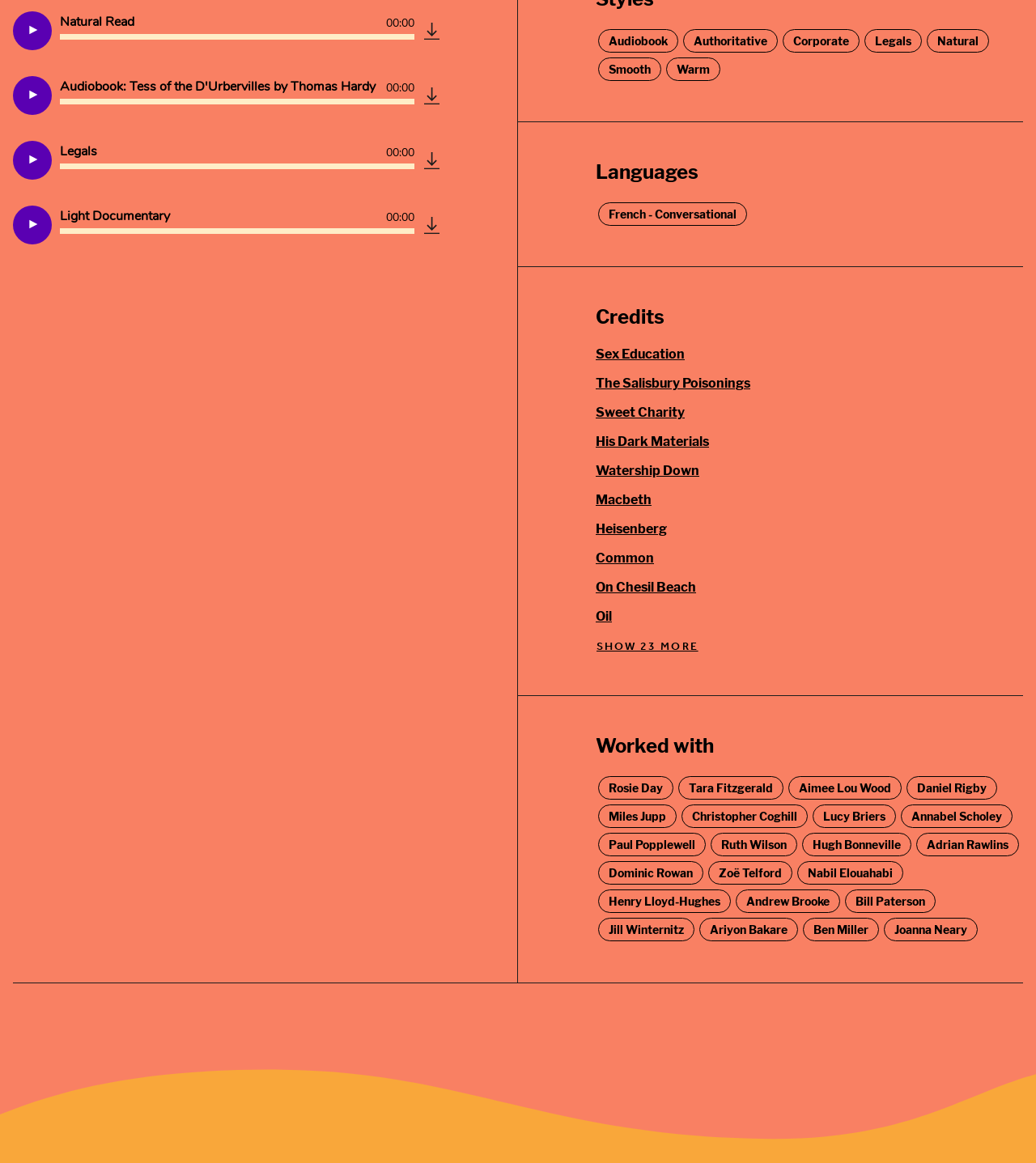Identify the bounding box coordinates for the UI element described as follows: "Joanna Neary". Ensure the coordinates are four float numbers between 0 and 1, formatted as [left, top, right, bottom].

[0.853, 0.789, 0.944, 0.809]